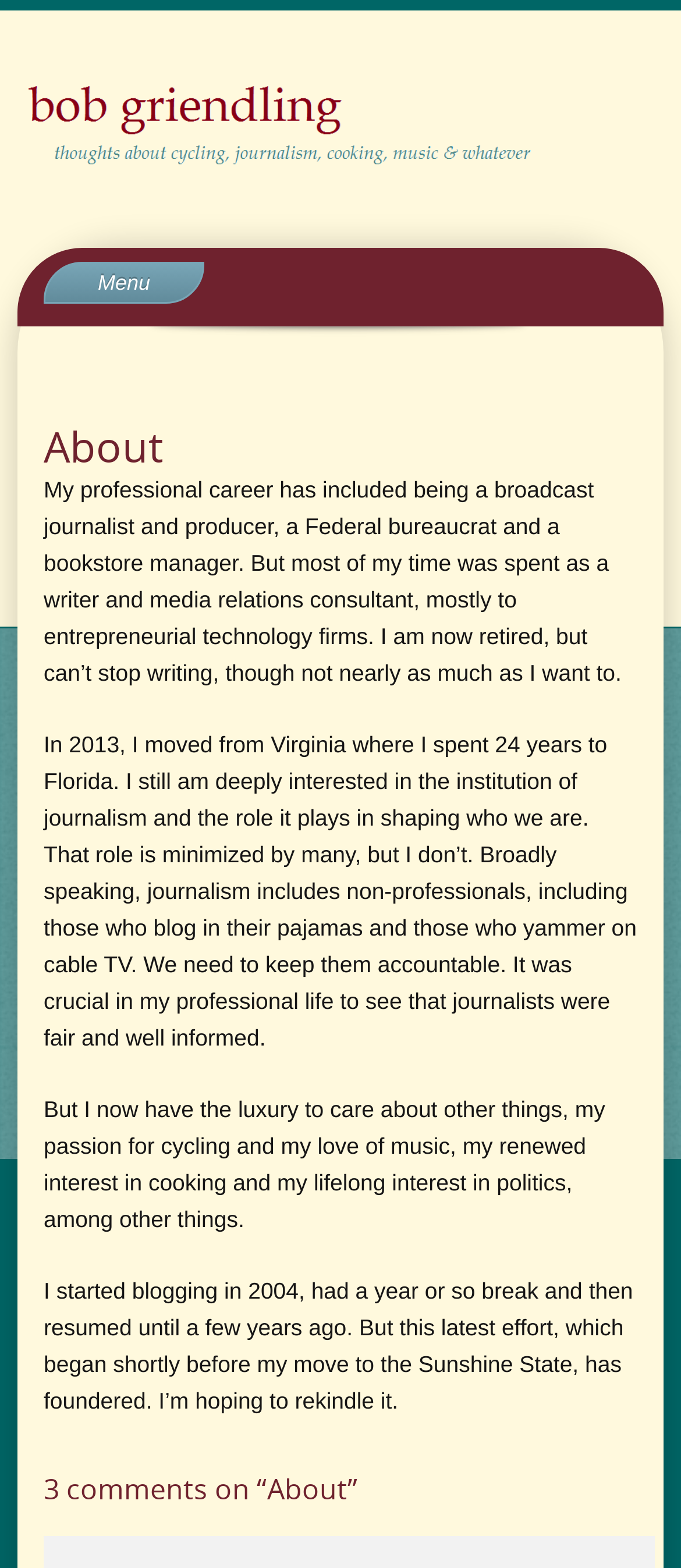Provide the bounding box coordinates for the area that should be clicked to complete the instruction: "Click on the 'Experience' link".

[0.051, 0.274, 0.949, 0.305]